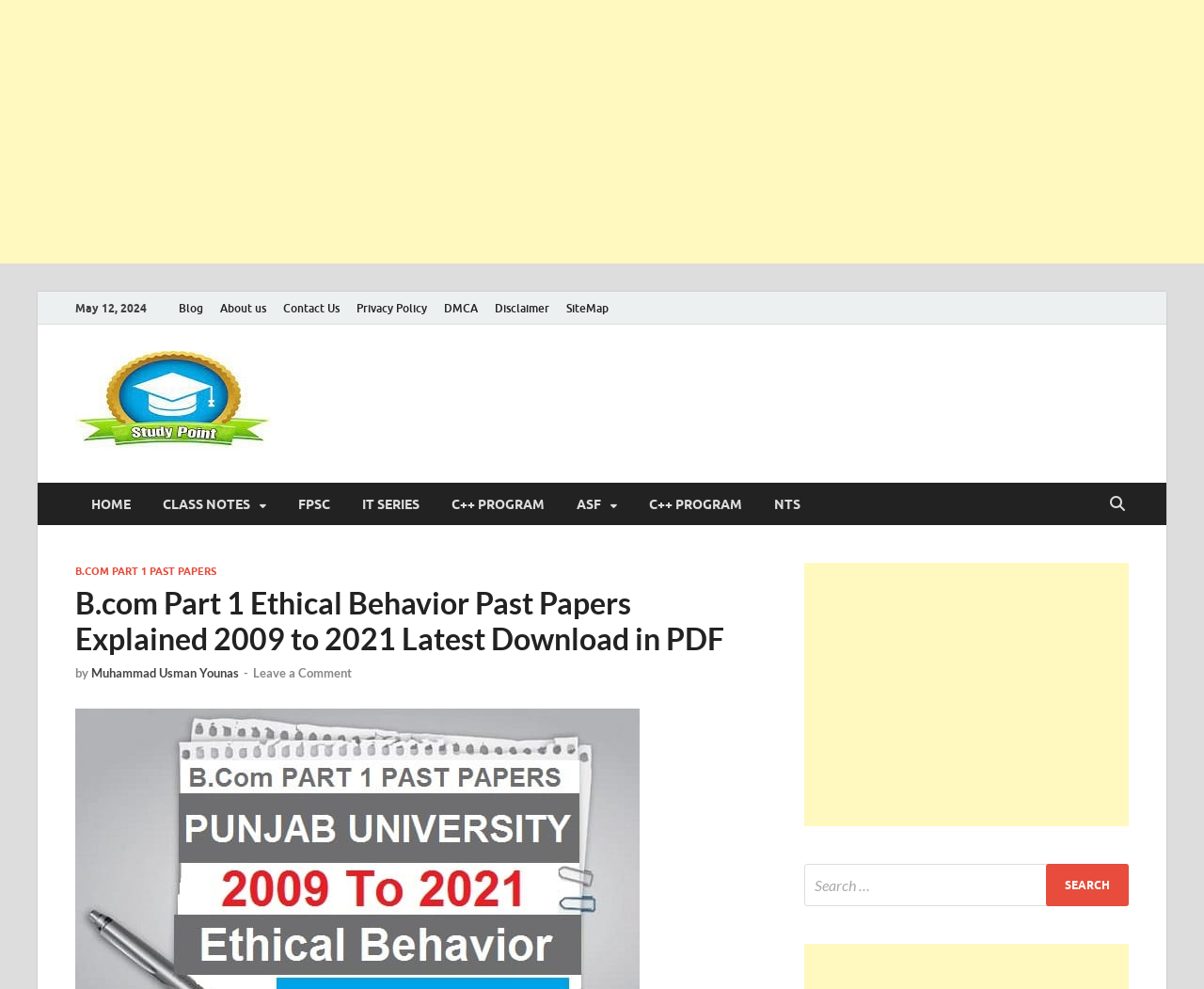Determine the bounding box coordinates of the region to click in order to accomplish the following instruction: "Click on the 'Study Point' link". Provide the coordinates as four float numbers between 0 and 1, specifically [left, top, right, bottom].

[0.062, 0.441, 0.227, 0.459]